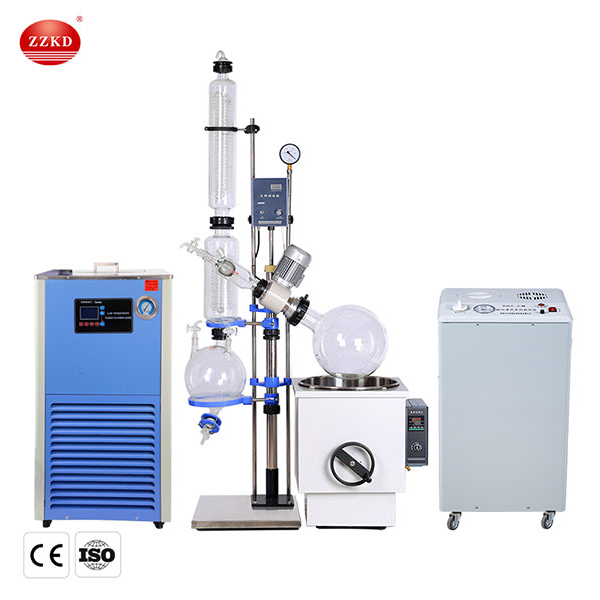What is the function of the digital display?
Please interpret the details in the image and answer the question thoroughly.

The digital display allows the user to monitor and adjust parameters, ensuring that the experiment proceeds smoothly and efficiently, and that the desired results are achieved.